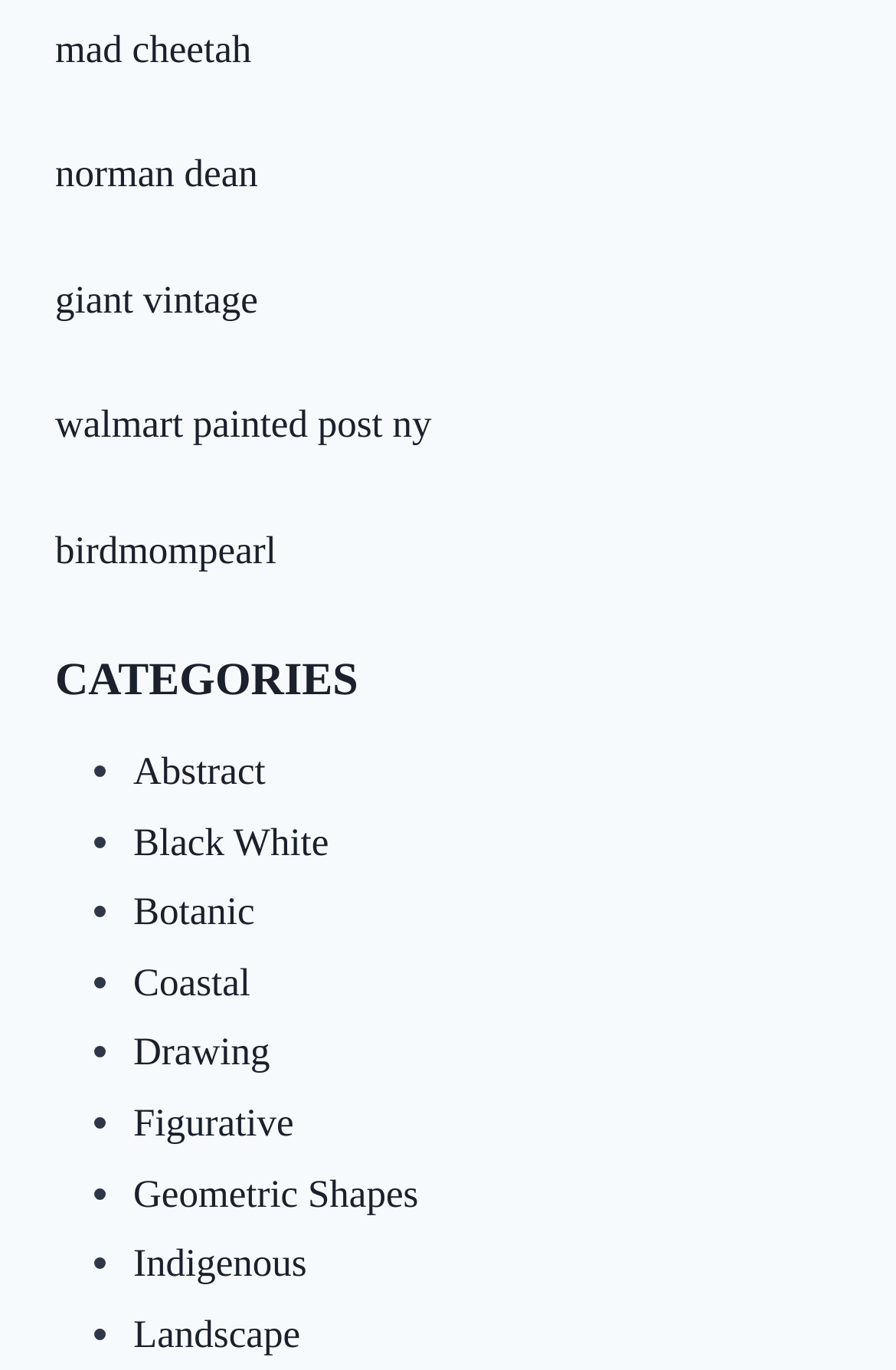Please provide a brief answer to the question using only one word or phrase: 
How many categories are listed?

11